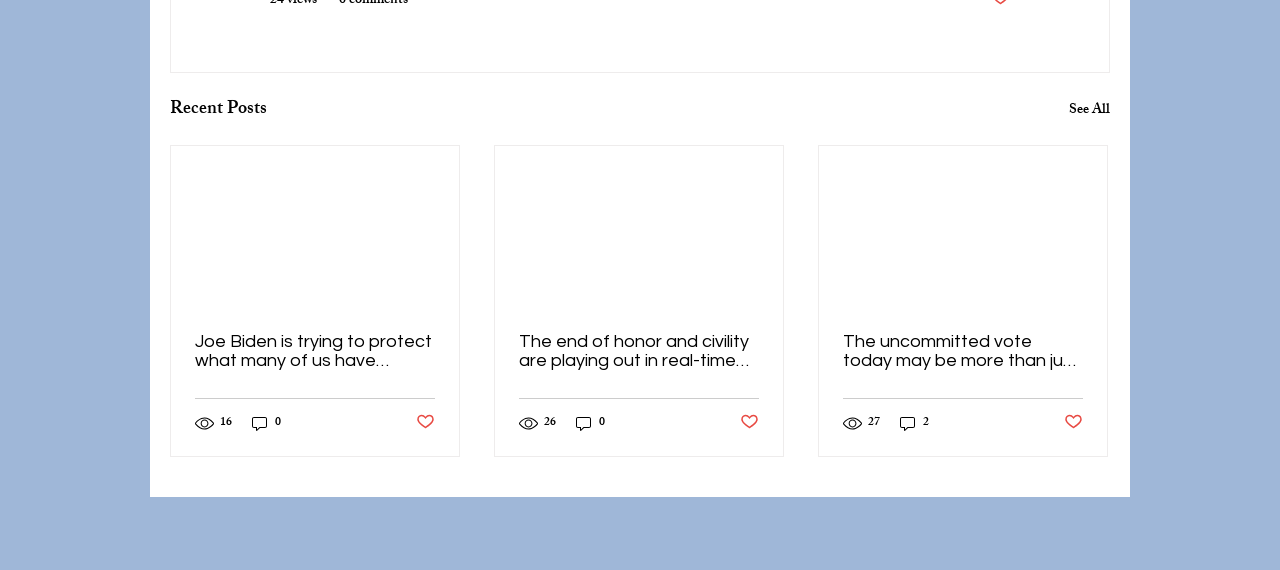Answer the question in a single word or phrase:
What is the title of the section?

Recent Posts